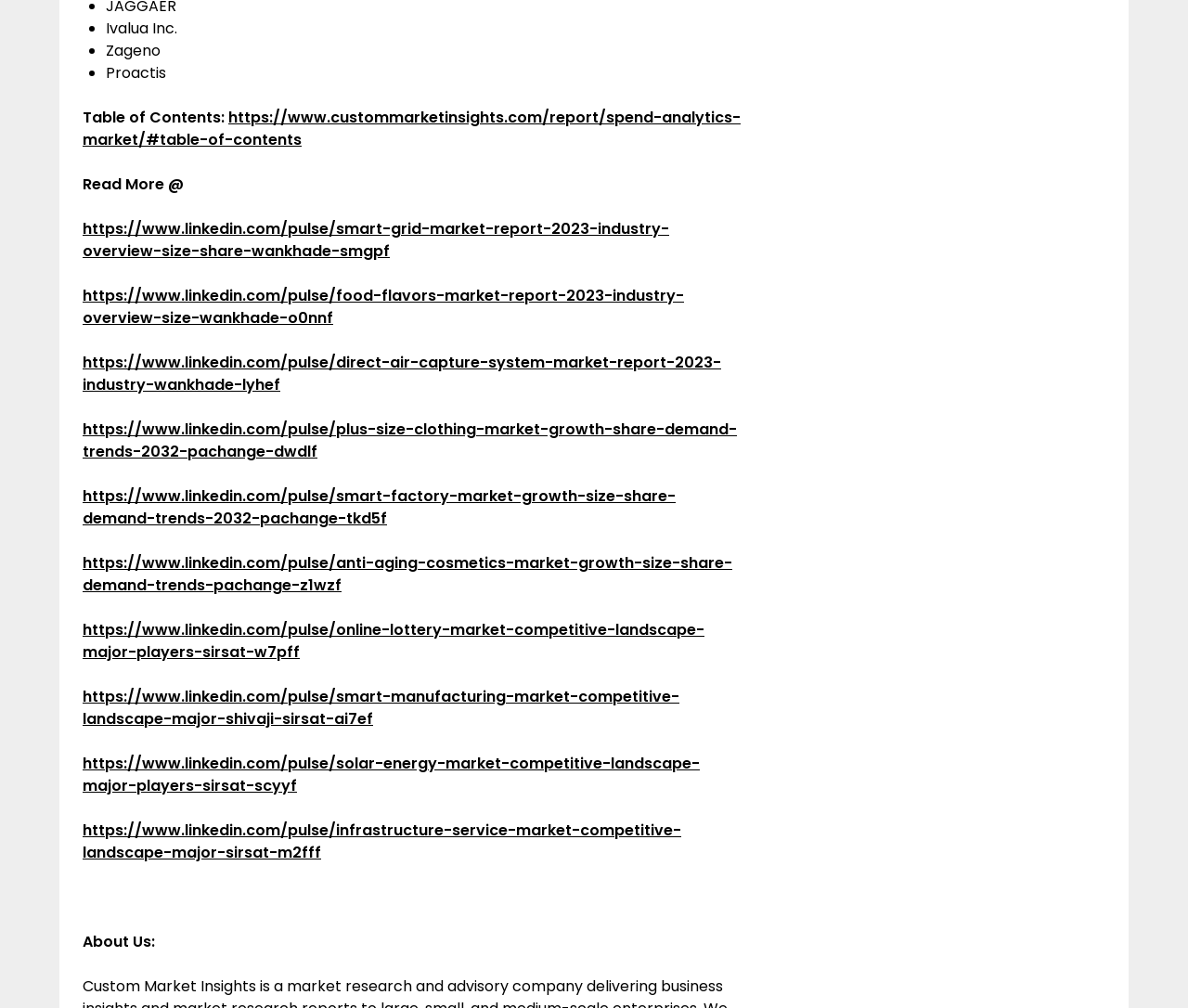Please answer the following question using a single word or phrase: 
What is the purpose of the links?

To access market reports